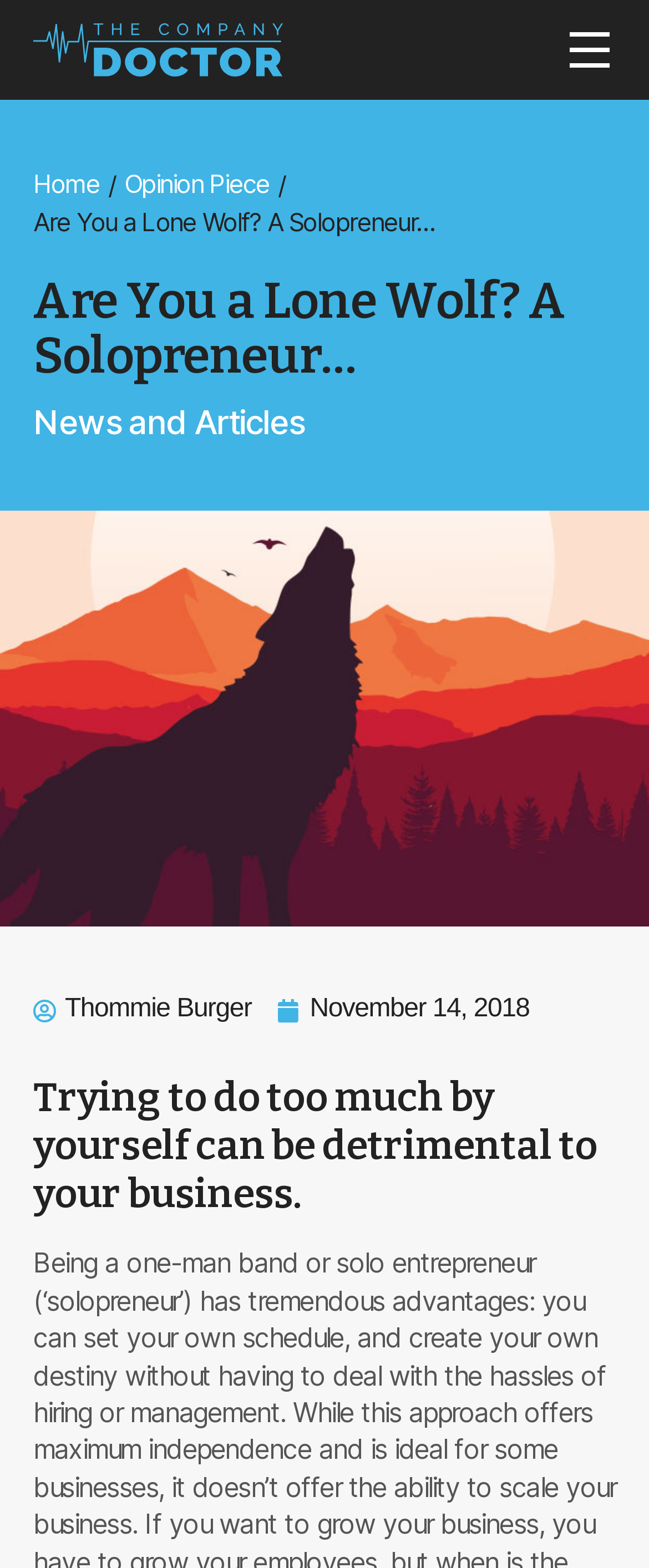Please identify the bounding box coordinates of the element that needs to be clicked to perform the following instruction: "visit the blog".

[0.051, 0.264, 0.949, 0.303]